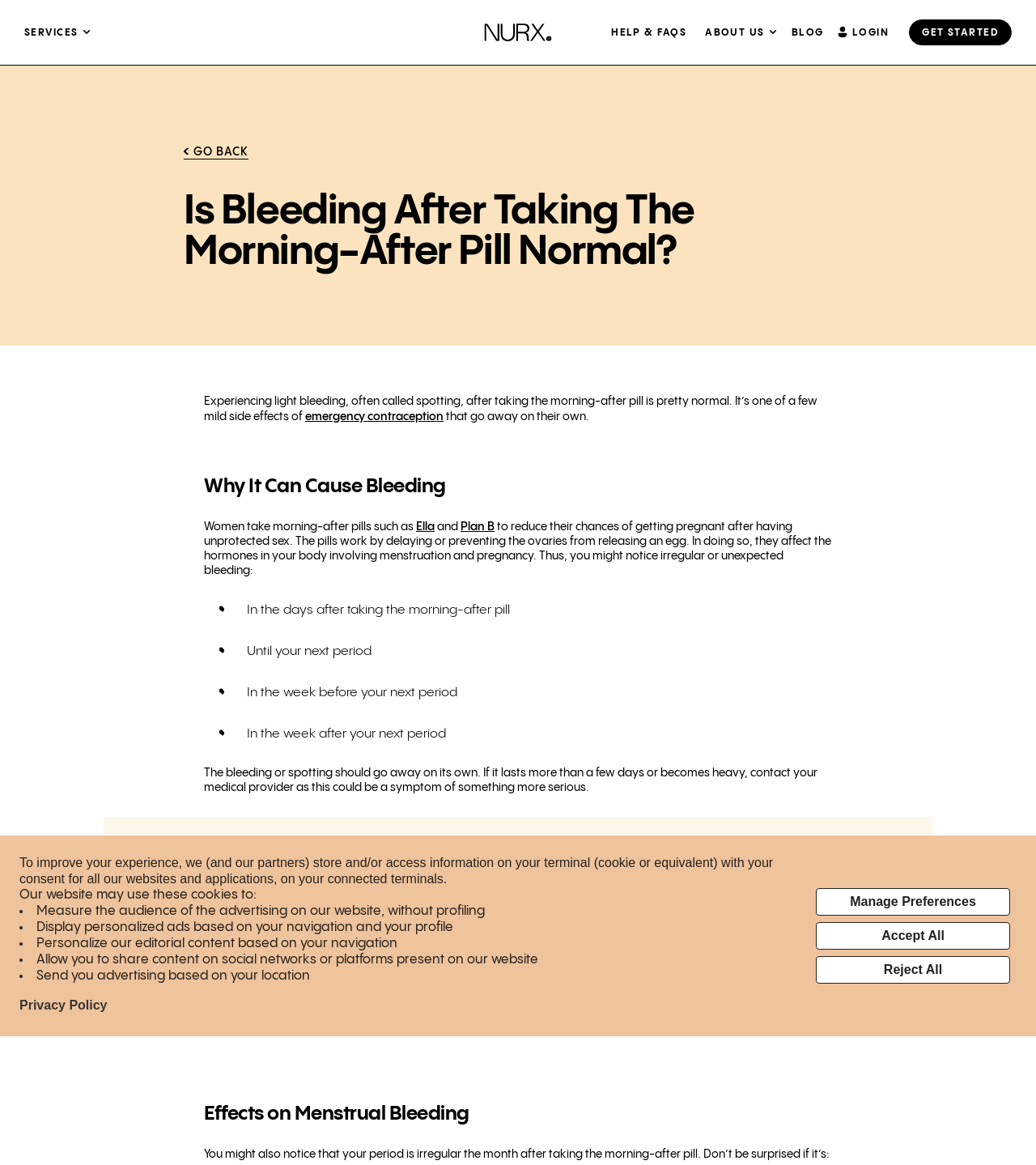Answer succinctly with a single word or phrase:
How much does emergency contraception from Nurx cost?

$0 with insurance or $45 per pill